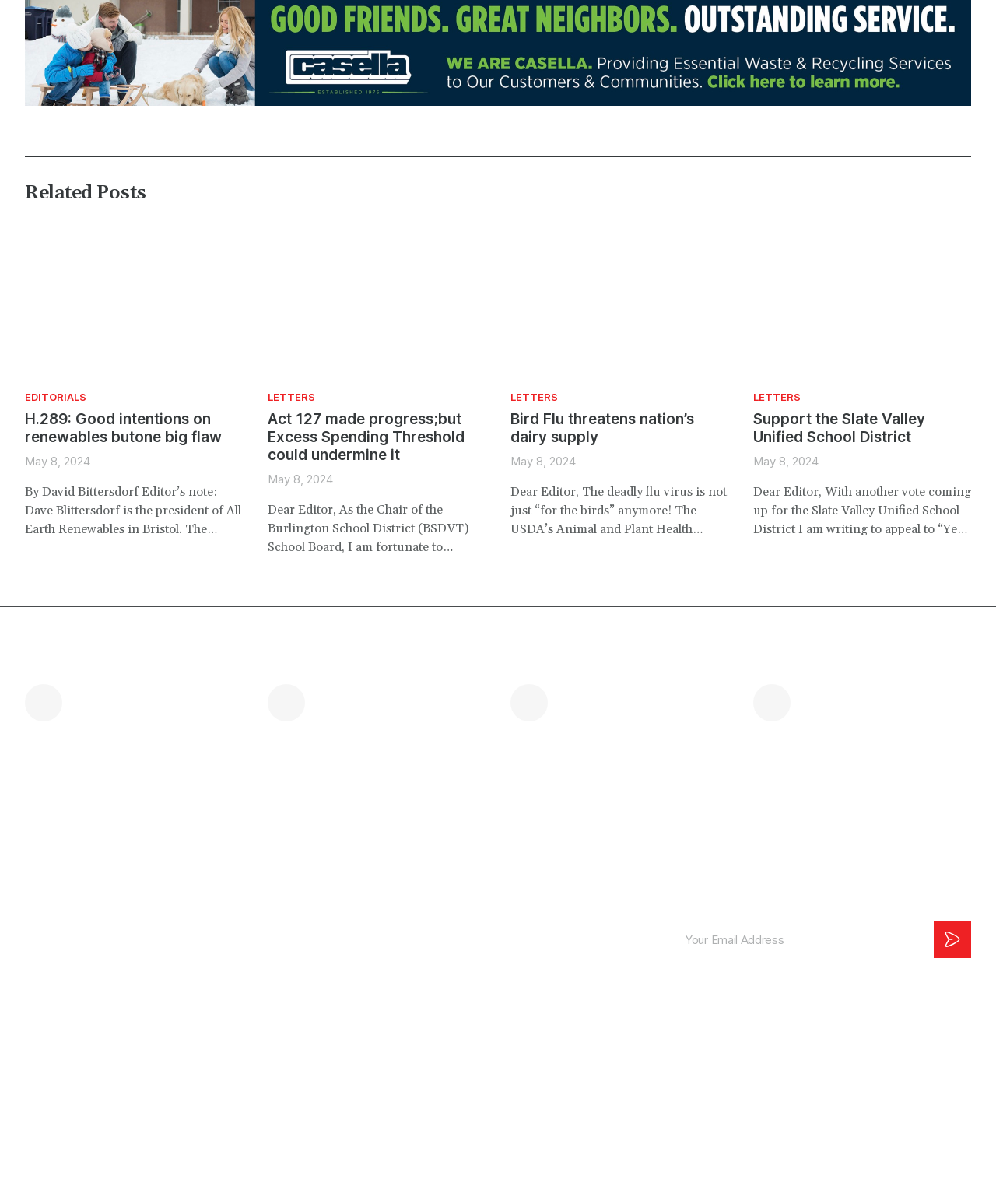With reference to the image, please provide a detailed answer to the following question: How can I contact the publication?

I found the answer by looking at the 'Call Us Today' and 'Send Us Message' sections, which provide a phone number and email address, respectively, to contact the publication.